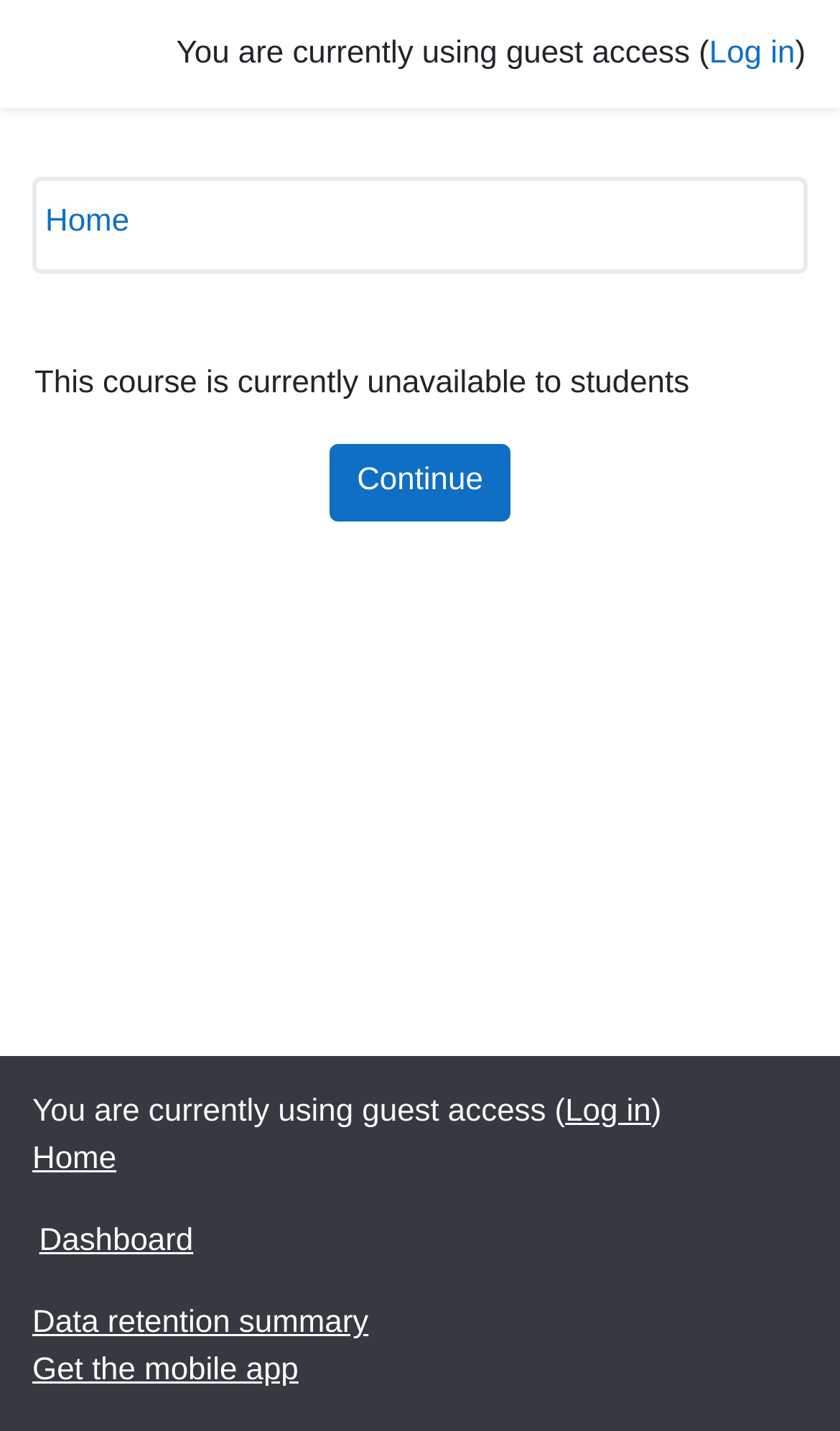Could you locate the bounding box coordinates for the section that should be clicked to accomplish this task: "Get the mobile app".

[0.038, 0.946, 0.355, 0.97]